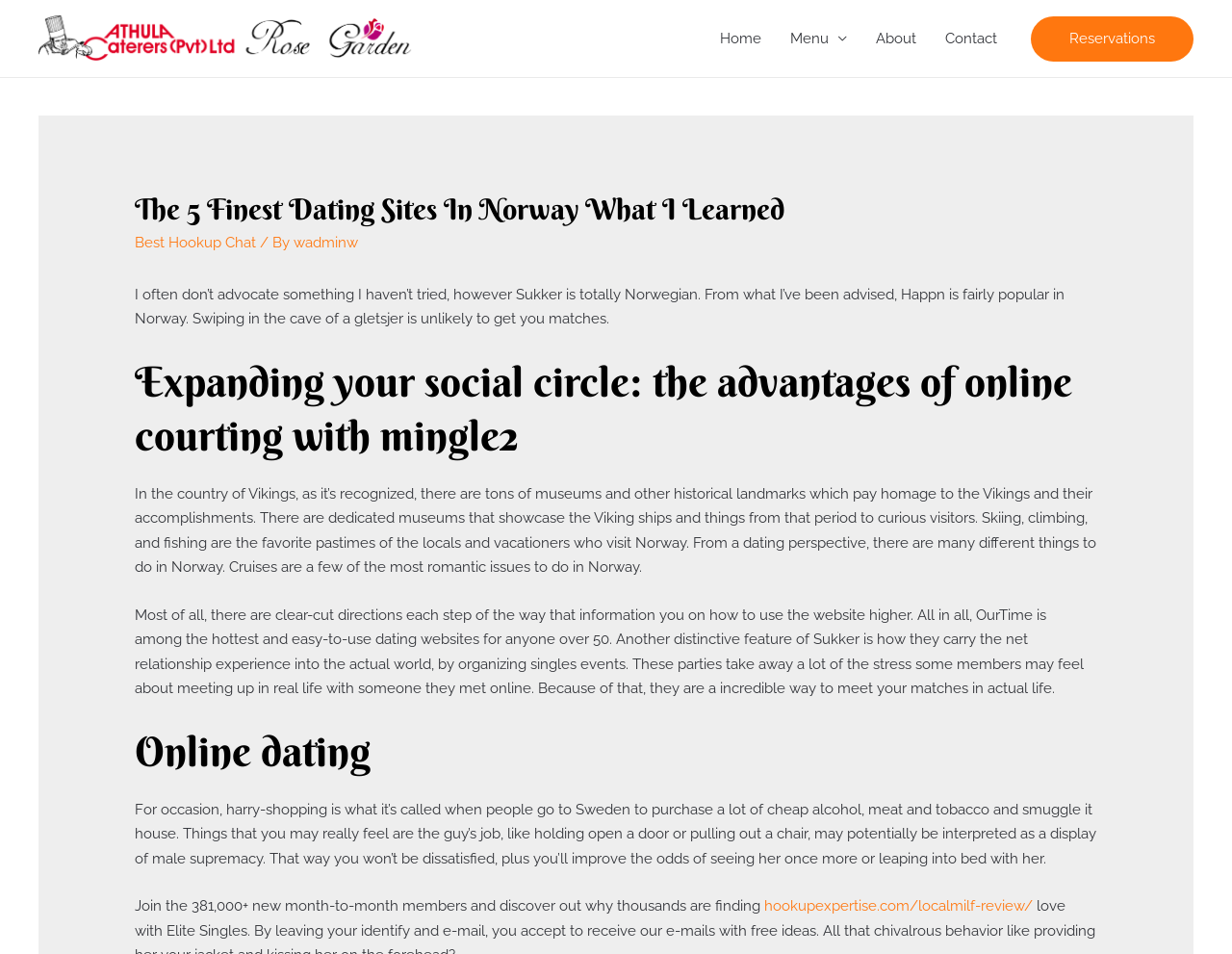Describe every aspect of the webpage in a detailed manner.

The webpage is about dating sites in Norway, specifically discussing the author's experience and insights. At the top left corner, there is a logo and a link to "Athulacaterers" with an image. On the top right corner, there is a navigation menu with links to "Home", "Menu", "About", and "Contact". 

Below the navigation menu, there is a link to "Reservations" on the top right side. The main content of the webpage is divided into sections, each with a heading. The first section has a heading "The 5 Finest Dating Sites In Norway What I Learned" and discusses the author's experience with Sukker, a Norwegian dating site. 

The second section has a heading "Expanding your social circle: the advantages of online courting with mingle2" and talks about the benefits of online dating in Norway. The third section discusses various activities to do in Norway, such as visiting museums, skiing, and fishing, and how they can be romantic. 

The fourth section has a heading "Online dating" and discusses the features of OurTime, a dating website for people over 50. It also mentions Sukker's singles events, which help members meet in real life. The final section provides some dating tips and has a link to a review of a local milf dating site.